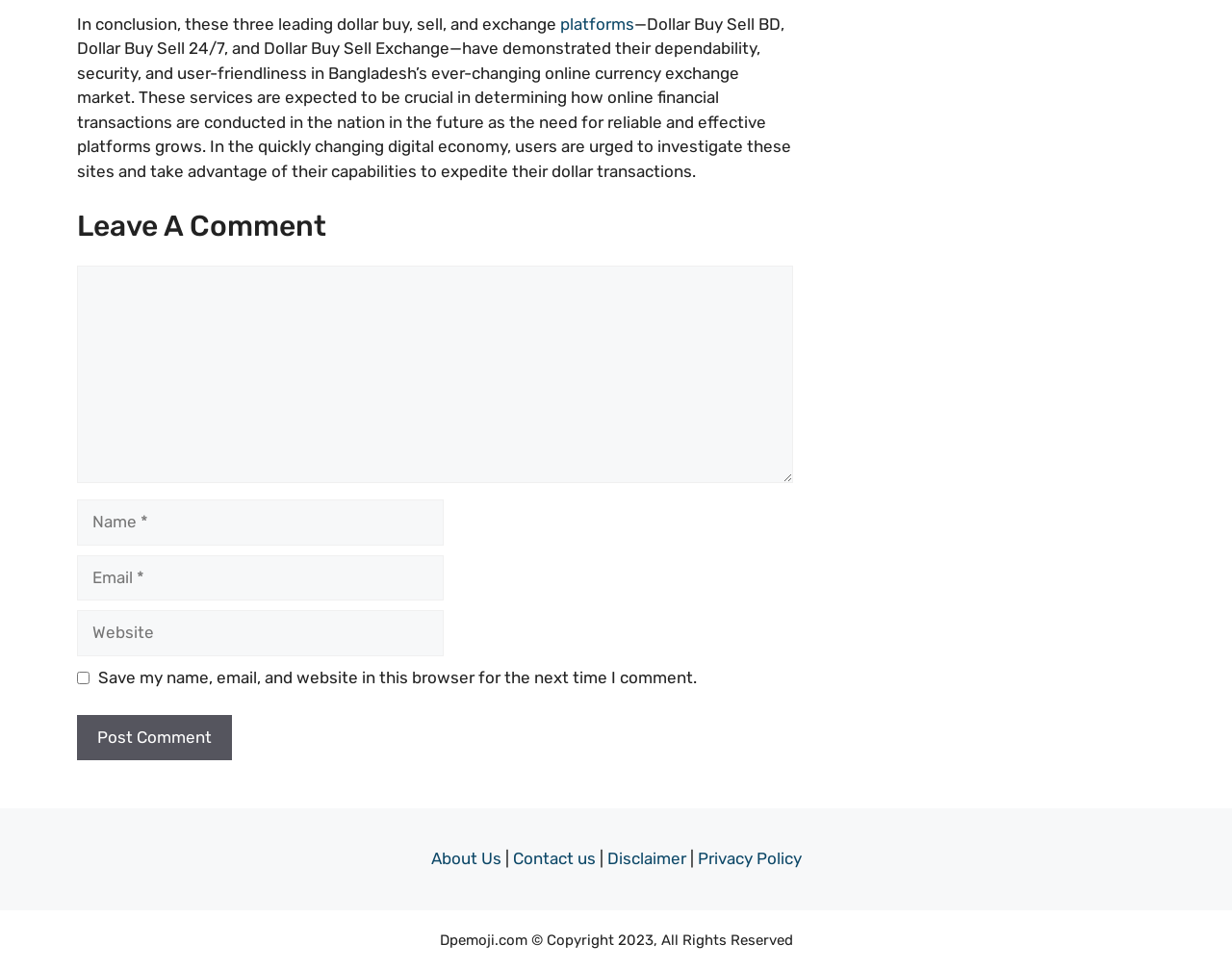Please indicate the bounding box coordinates of the element's region to be clicked to achieve the instruction: "View the post list". Provide the coordinates as four float numbers between 0 and 1, i.e., [left, top, right, bottom].

None